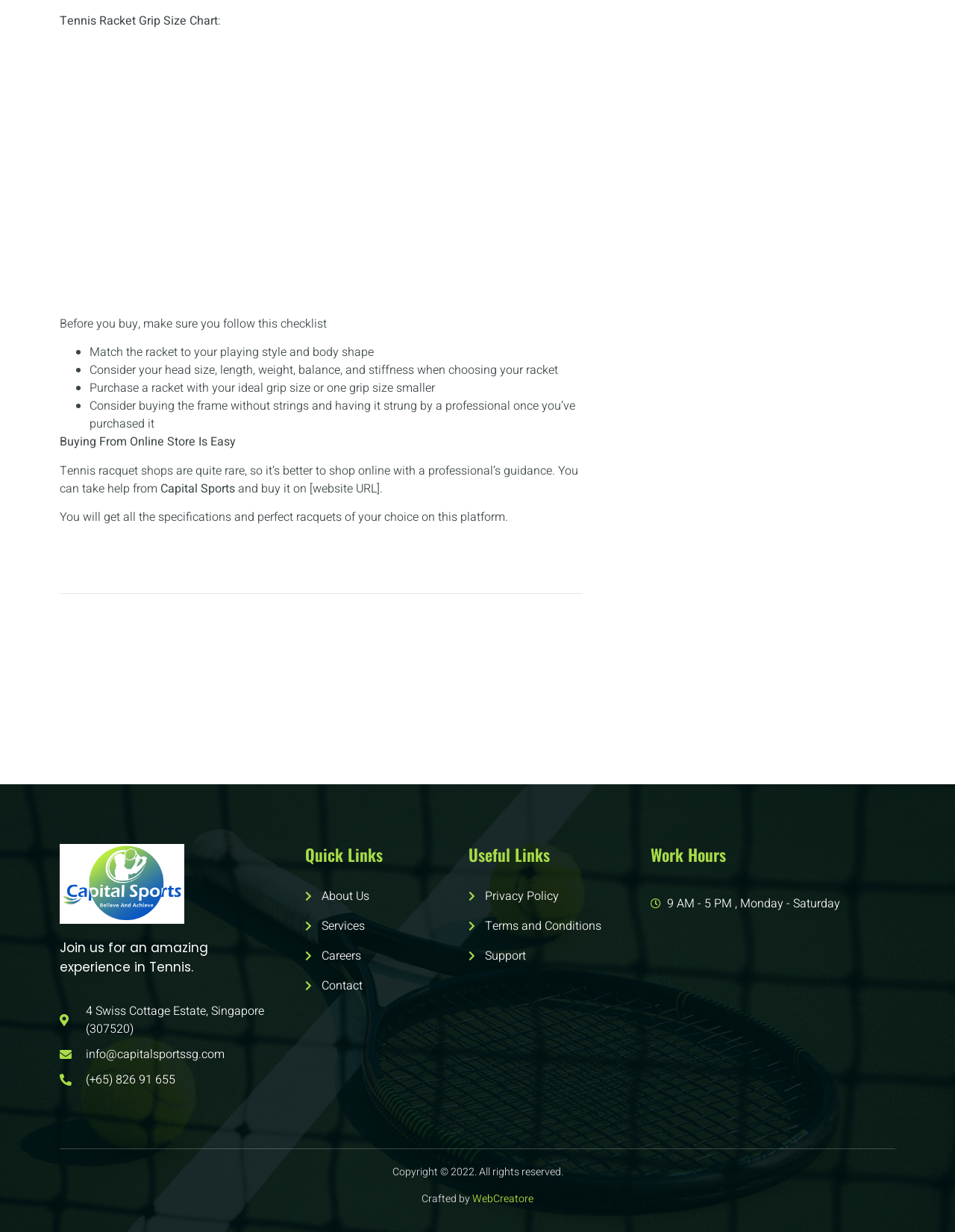What is the email address of Capital Sports?
Give a one-word or short-phrase answer derived from the screenshot.

info@capitalsportssg.com